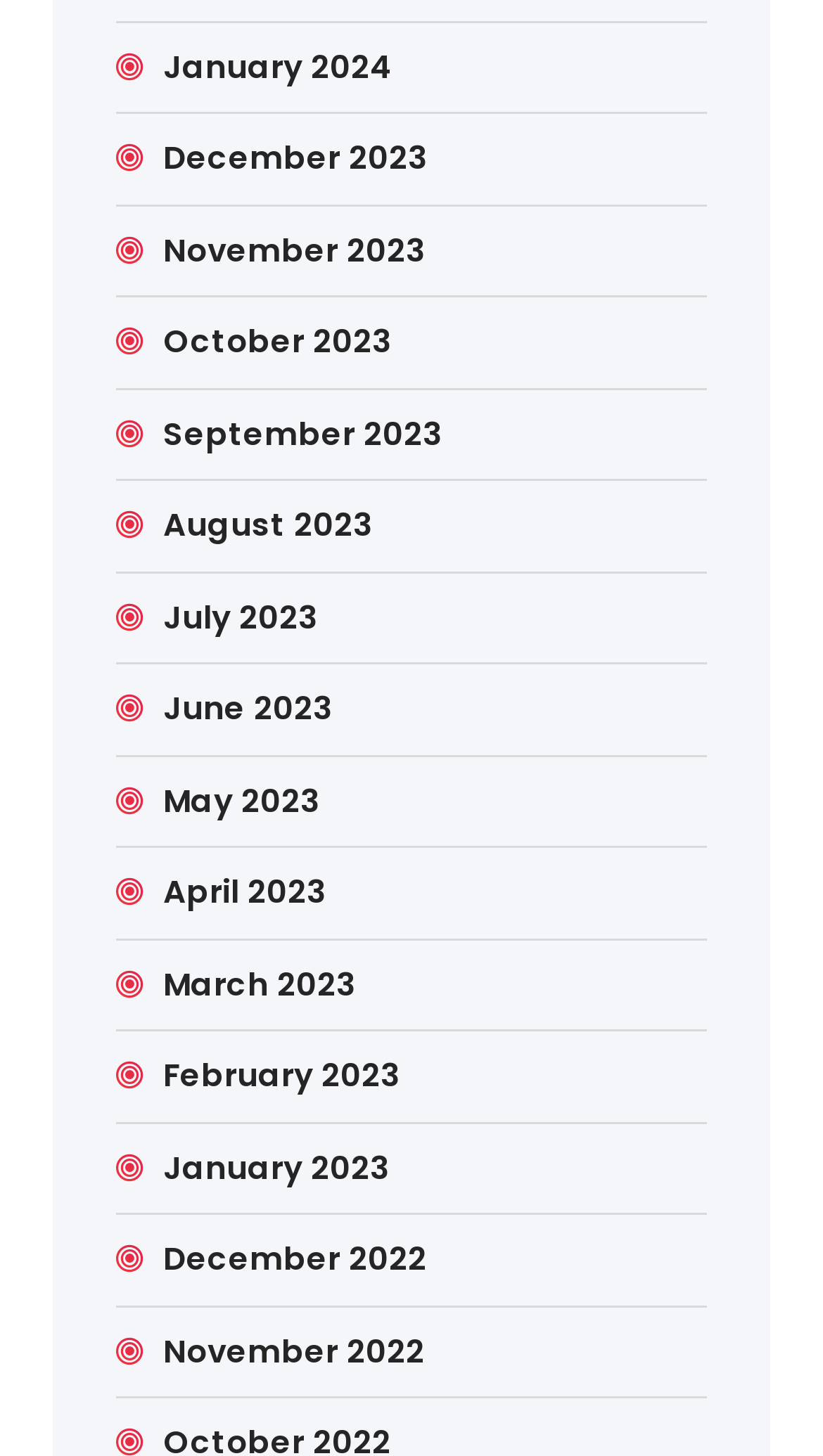Specify the bounding box coordinates of the area to click in order to execute this command: 'Check October 2023'. The coordinates should consist of four float numbers ranging from 0 to 1, and should be formatted as [left, top, right, bottom].

[0.198, 0.219, 0.475, 0.252]